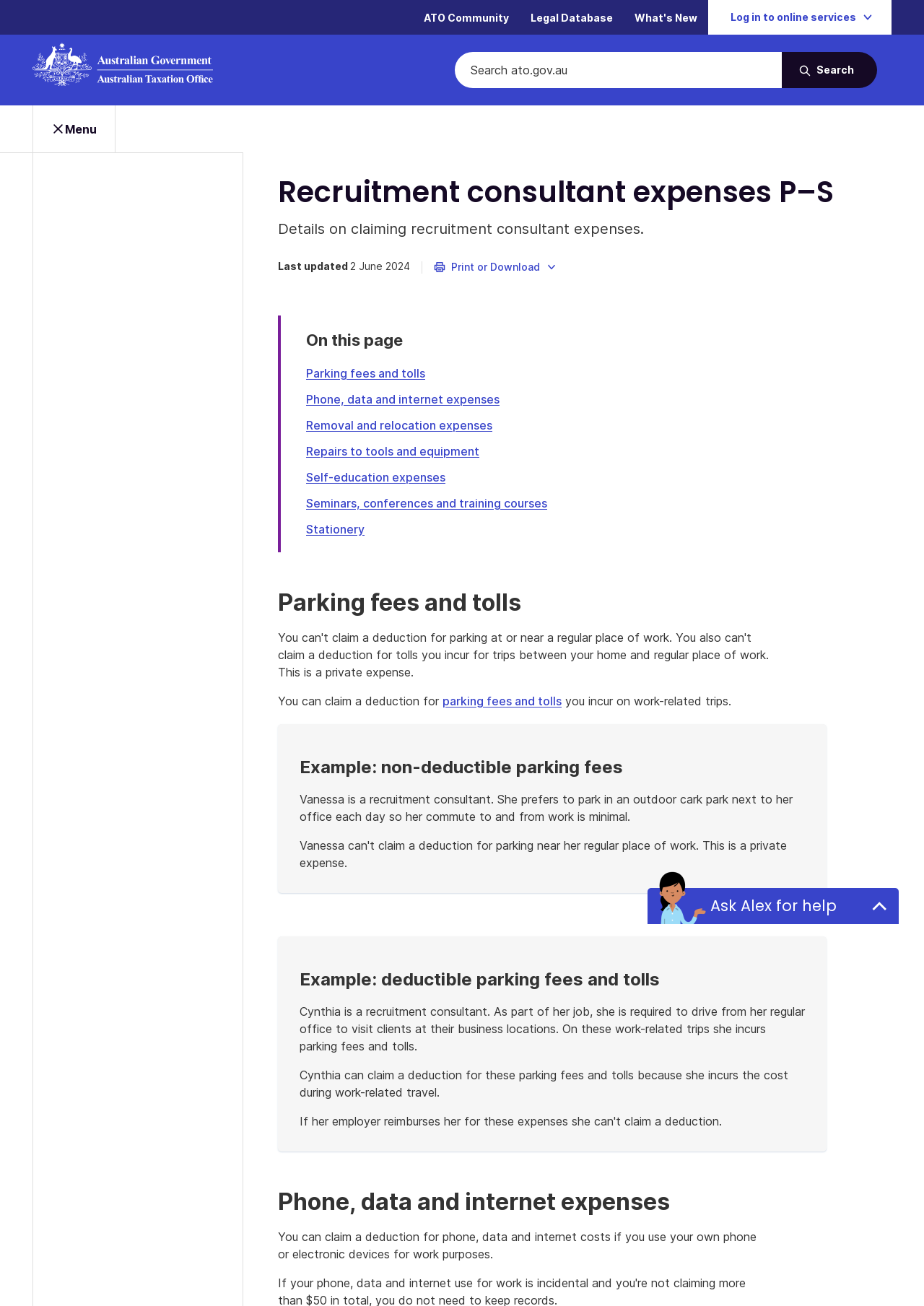What is the last updated date of the webpage?
Please provide a single word or phrase as the answer based on the screenshot.

2 June 2024